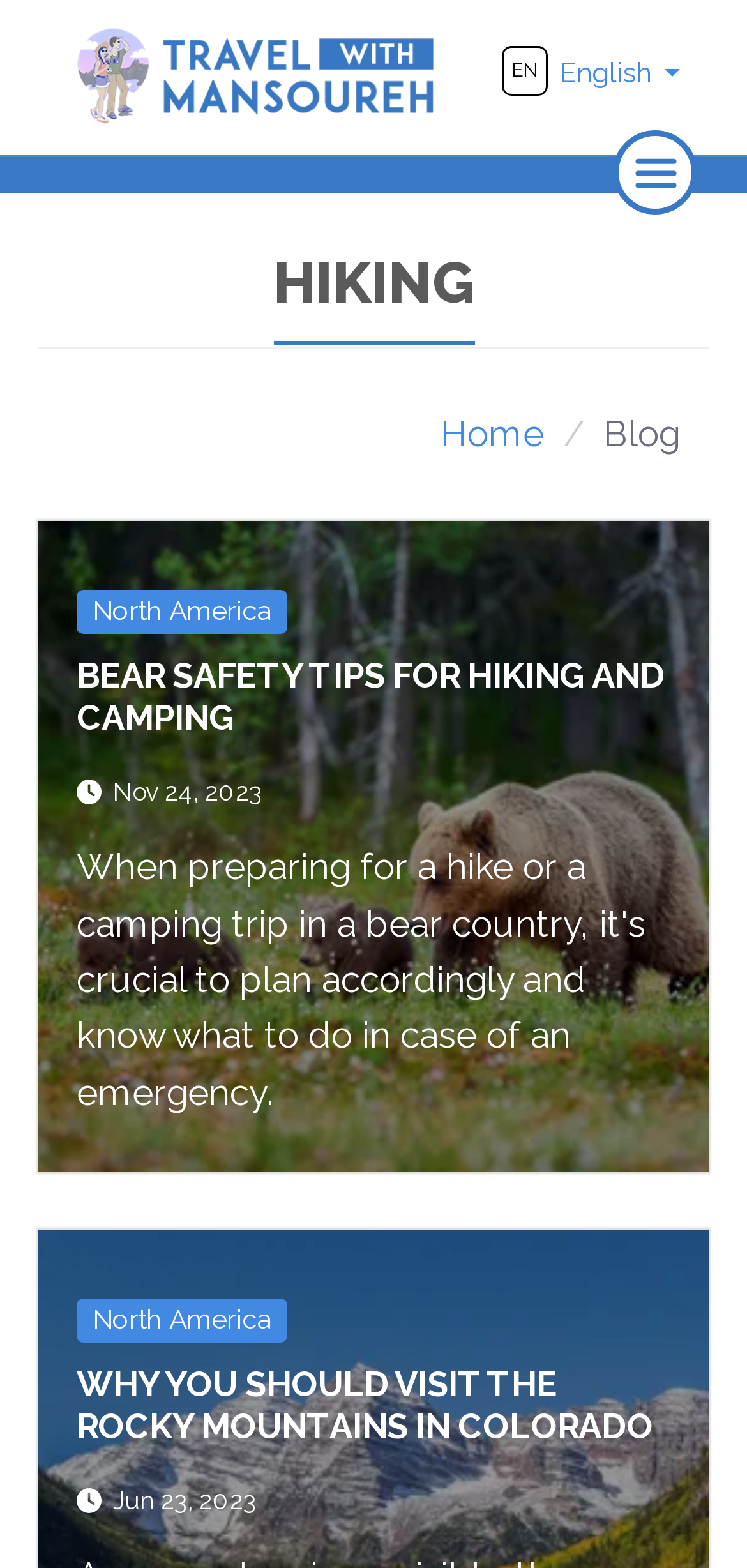Determine the bounding box coordinates of the region I should click to achieve the following instruction: "switch to English". Ensure the bounding box coordinates are four float numbers between 0 and 1, i.e., [left, top, right, bottom].

[0.672, 0.033, 0.91, 0.054]